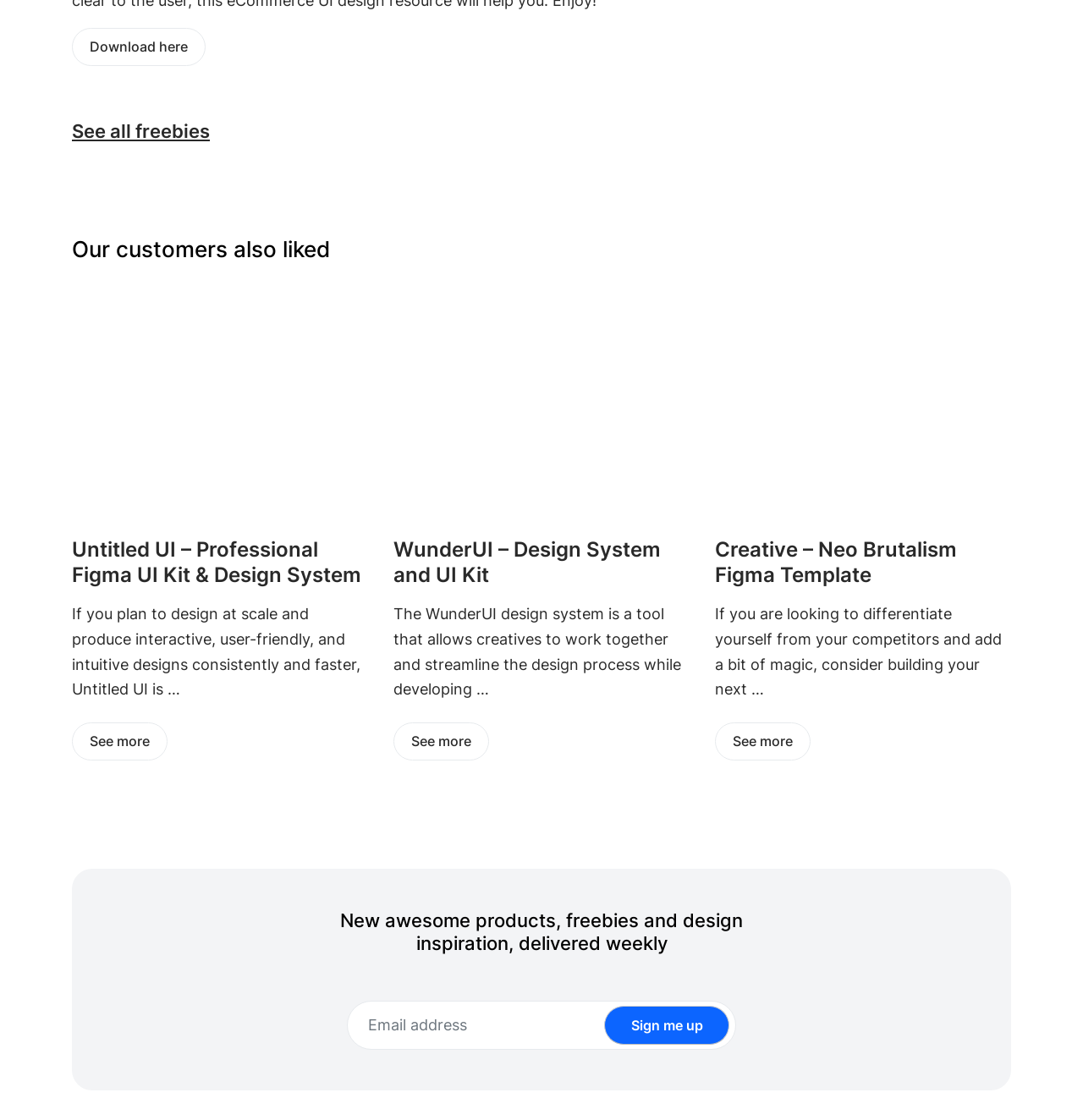Please look at the image and answer the question with a detailed explanation: How many 'See more' links are there?

There are three 'See more' links on the webpage, each corresponding to a different freebie or design system, namely Untitled UI, WunderUI, and Neobrutalism Figma Template.